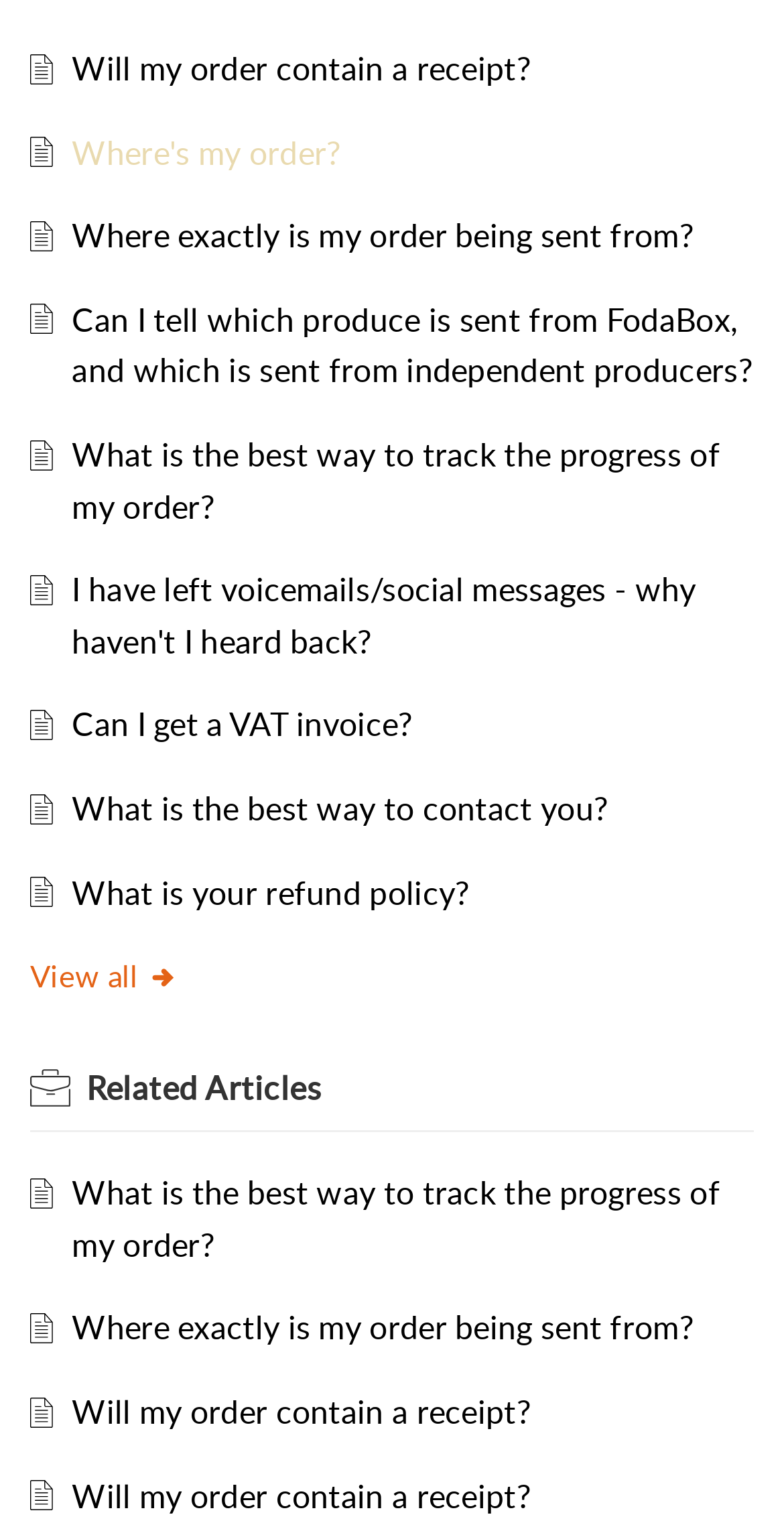Please answer the following question using a single word or phrase: 
How many images are there above the 'Related Articles' heading?

5